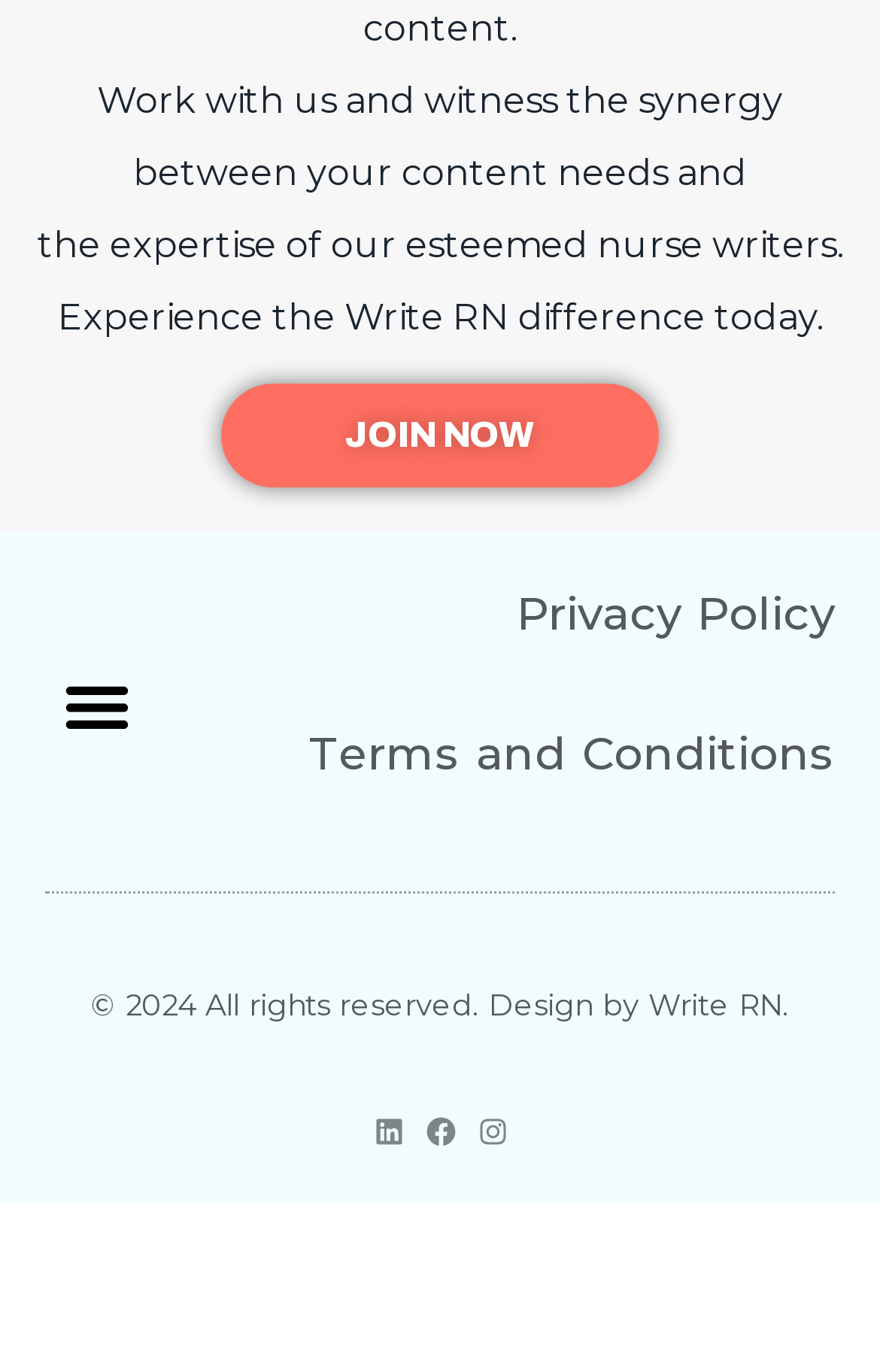Please respond to the question with a concise word or phrase:
What is the year of the copyright statement?

2024